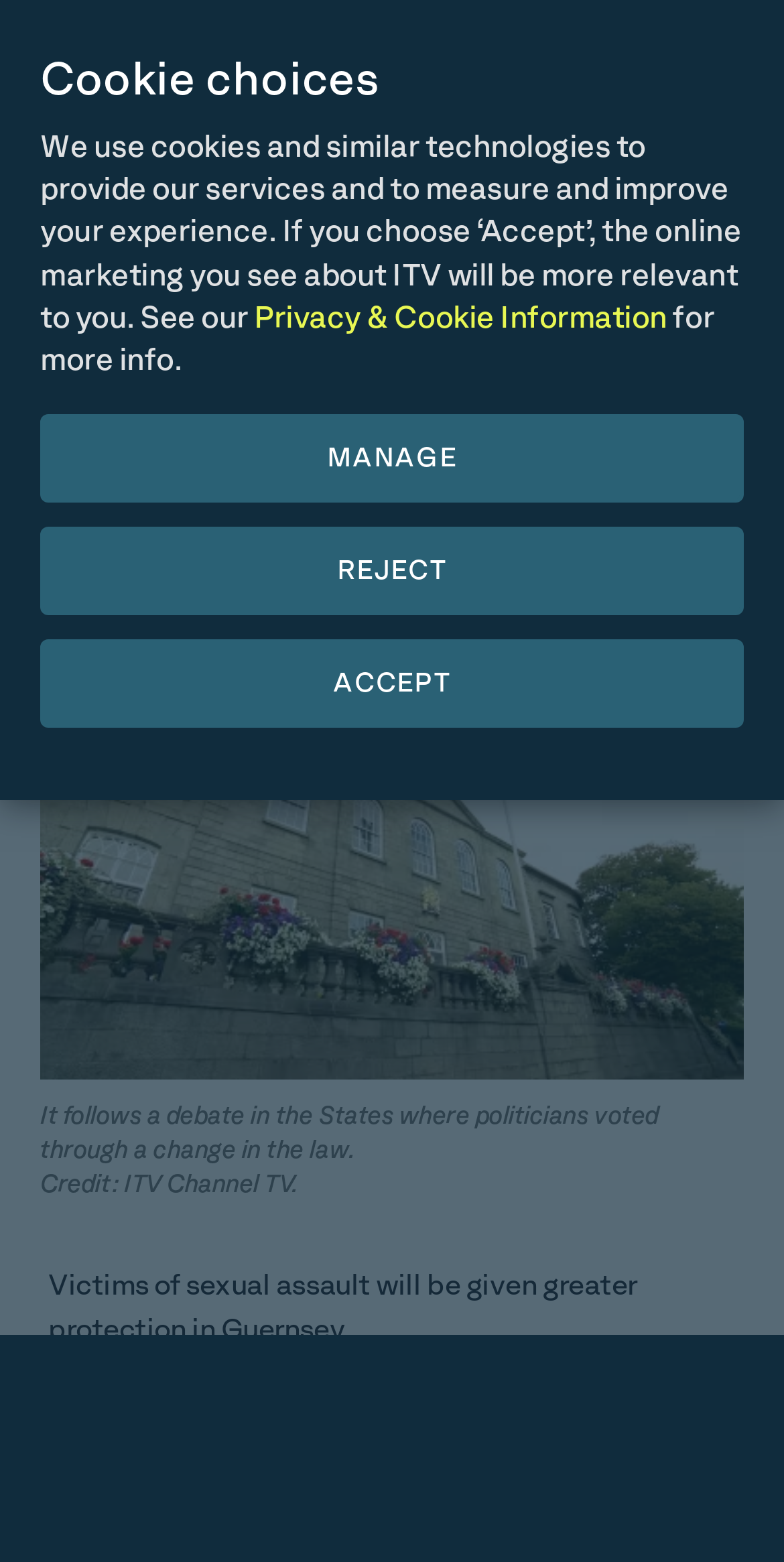Please identify the bounding box coordinates of the element I need to click to follow this instruction: "Sign in".

[0.764, 0.0, 0.867, 0.062]